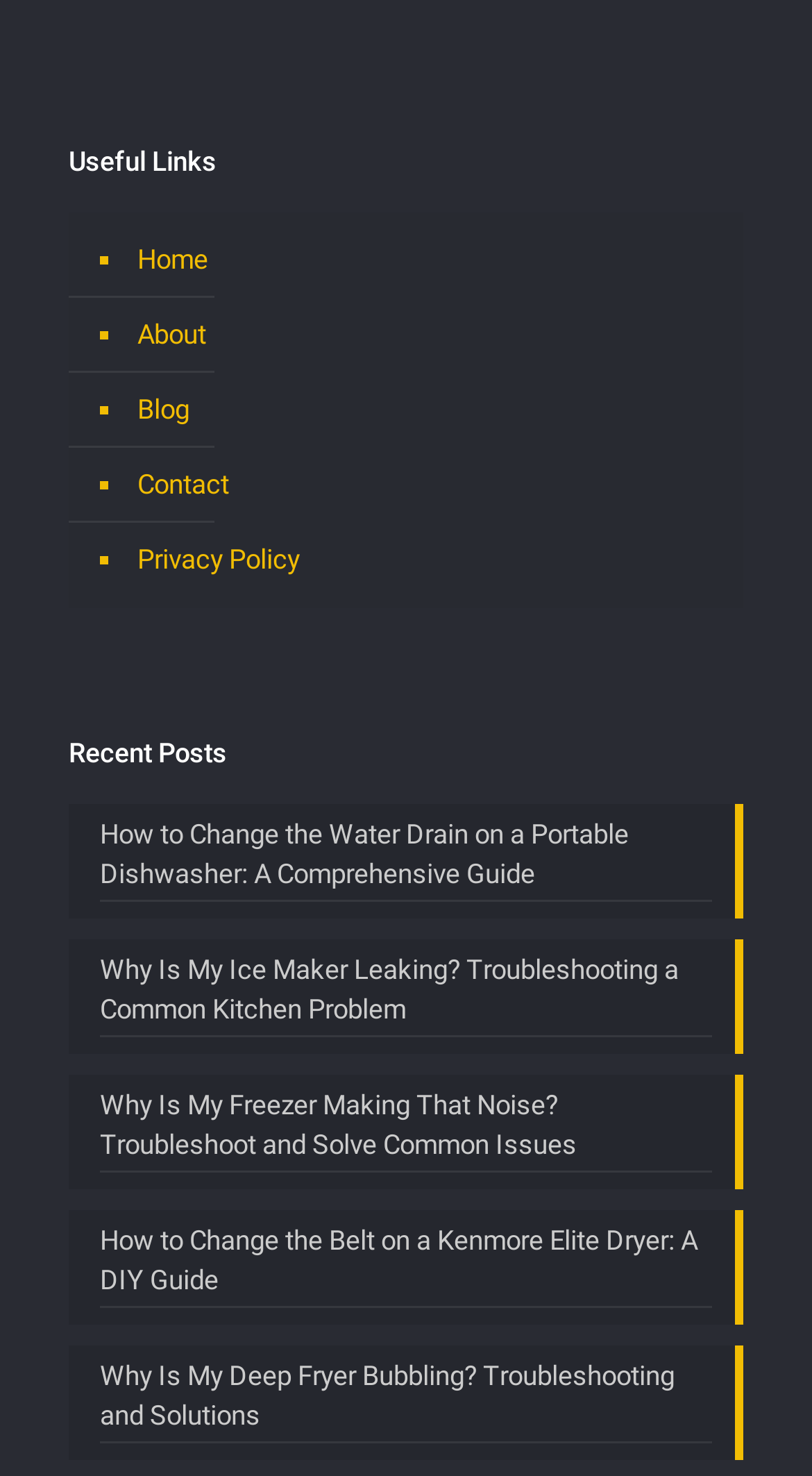What is the last link under 'Recent Posts'?
Provide a detailed and extensive answer to the question.

I looked at the list of recent posts and found the last one, which is titled 'Why Is My Deep Fryer Bubbling? Troubleshooting and Solutions'.